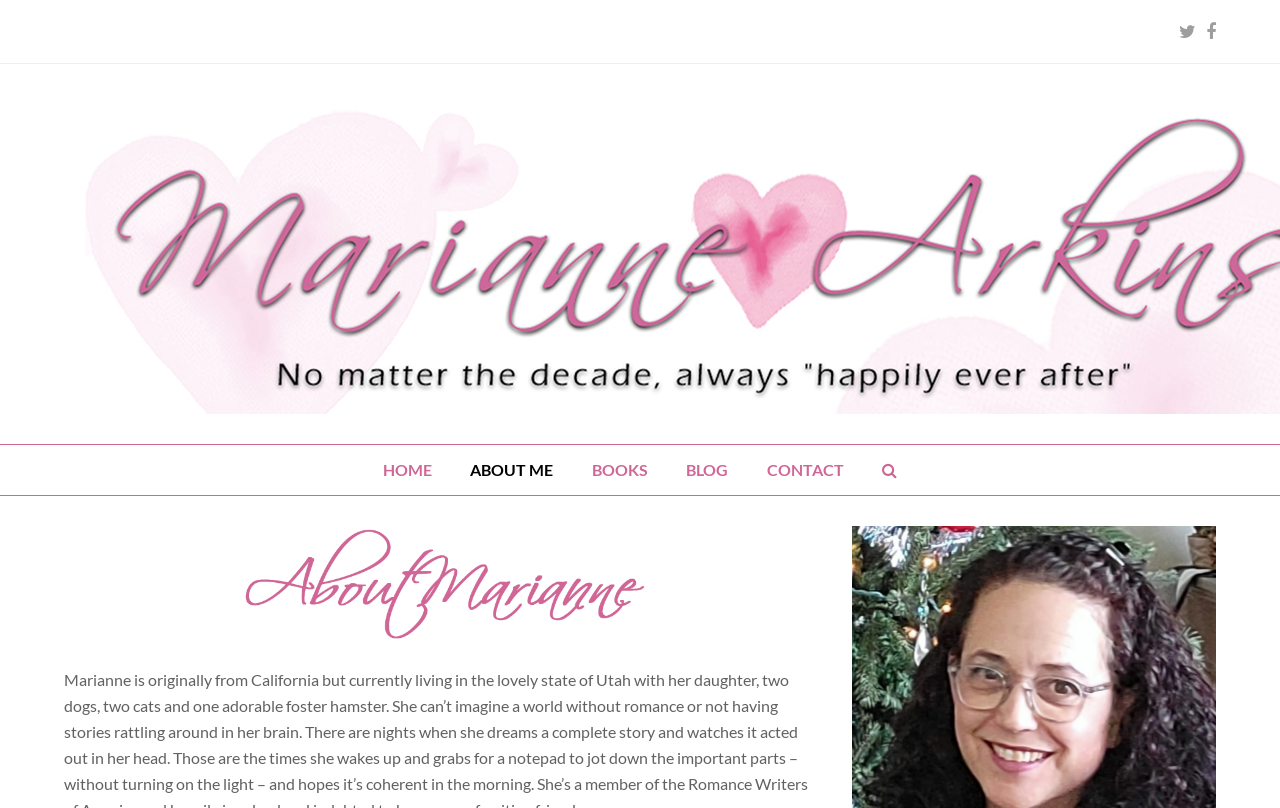How many links are there in the main menu?
Please give a well-detailed answer to the question.

I counted the number of links in the main menu navigation, which are HOME, ABOUT ME, BOOKS, BLOG, and CONTACT.